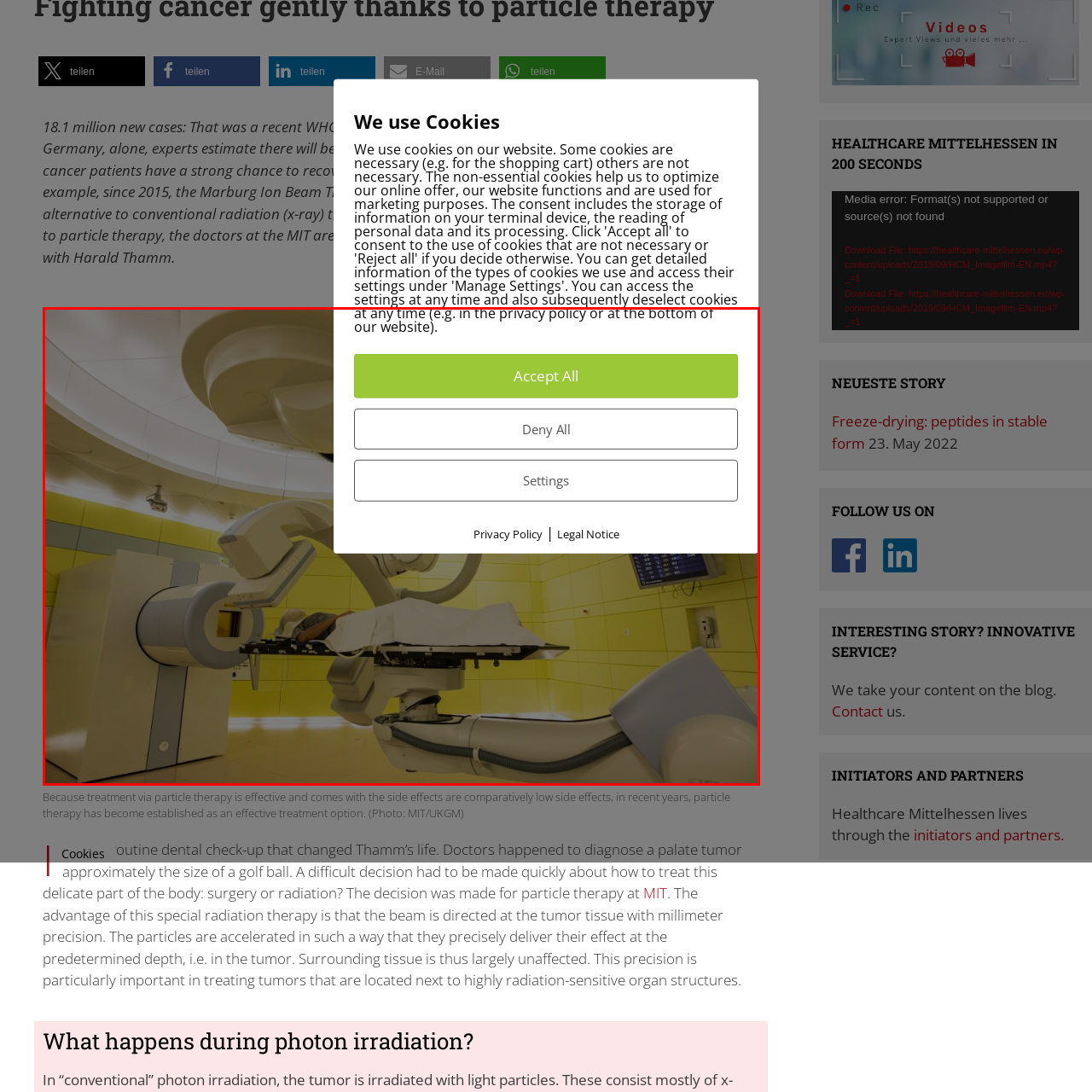What is the purpose of the machine?
Look at the section marked by the red bounding box and provide a single word or phrase as your answer.

Tumor targeting